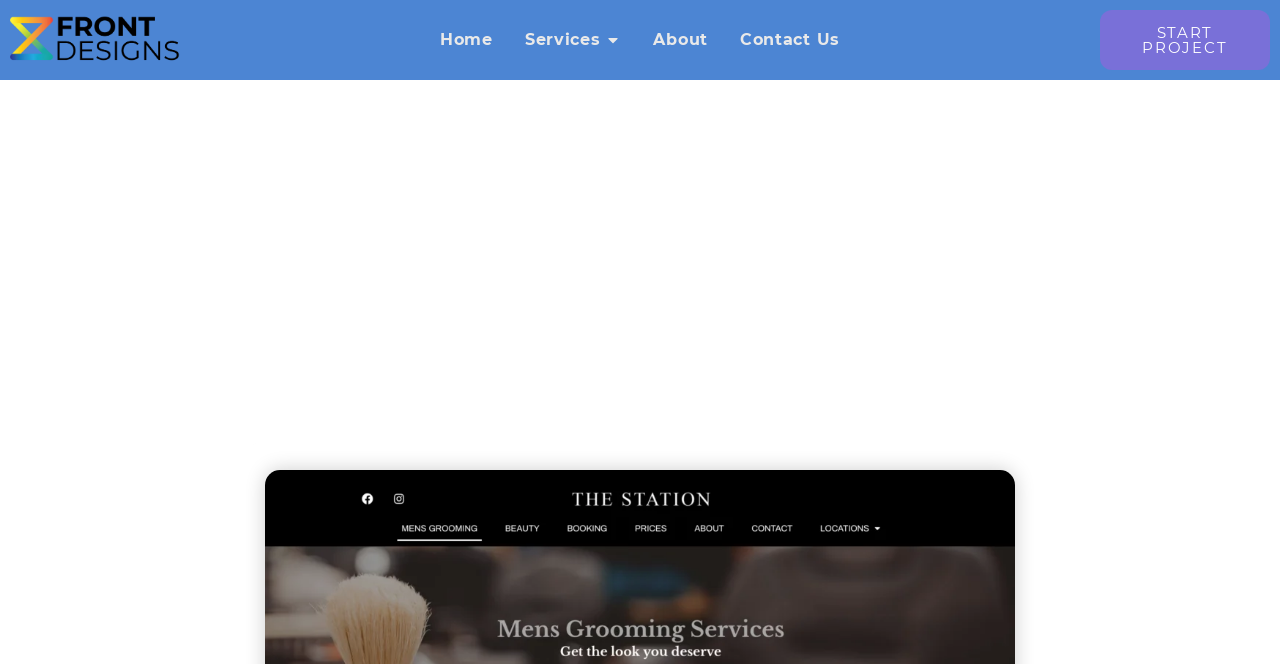Generate a thorough description of the webpage.

The webpage is for The Station MG, a new and upcoming barbers in Colchester. At the top left corner, there is a small logo of the barbershop. Next to the logo, there is a navigation menu with a toggle button. The menu contains links to different sections of the website, including Home, Services, About, and Contact Us. The Services link has a dropdown menu.

On the top right corner, there is a prominent call-to-action button "START PROJECT". Below the navigation menu, there is a large heading that reads "The Station MG". 

In the middle of the page, there are two links, one to "Projects" and another to a specific date, "June 5, 2020", which likely links to a blog post or news article.